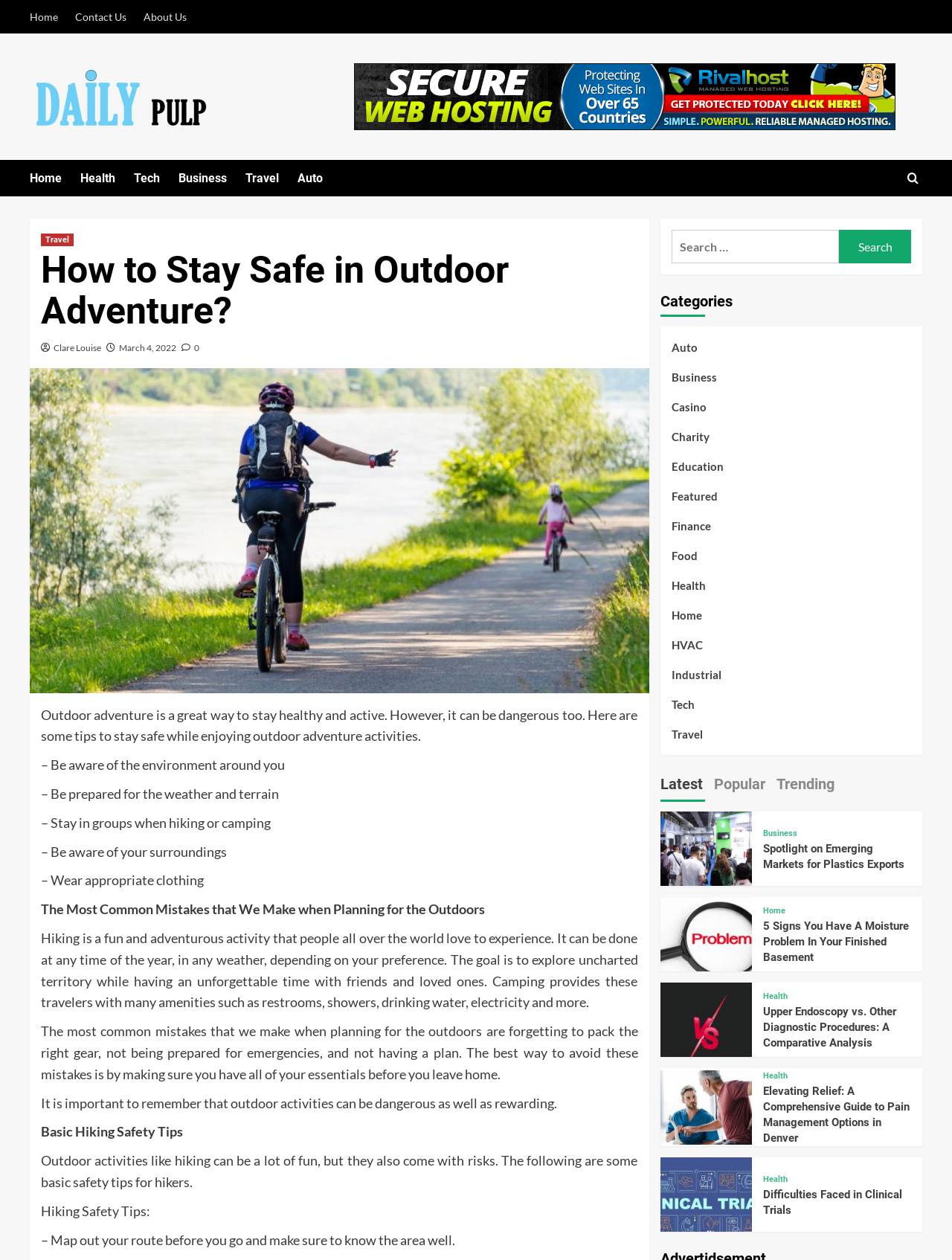How many tabs are available in the tab list?
Please use the visual content to give a single word or phrase answer.

3